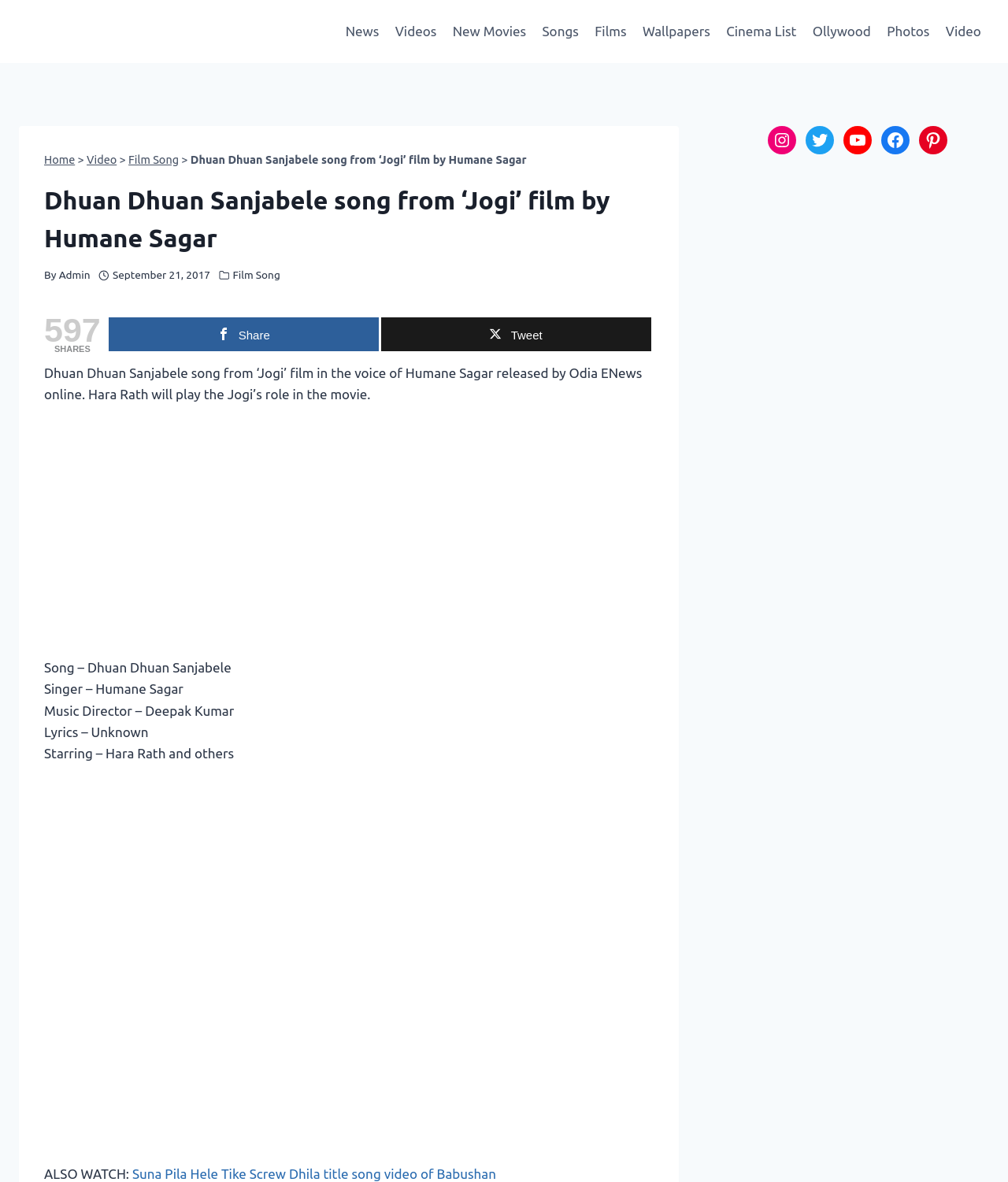Identify the bounding box coordinates for the UI element that matches this description: "Home".

[0.044, 0.13, 0.074, 0.141]